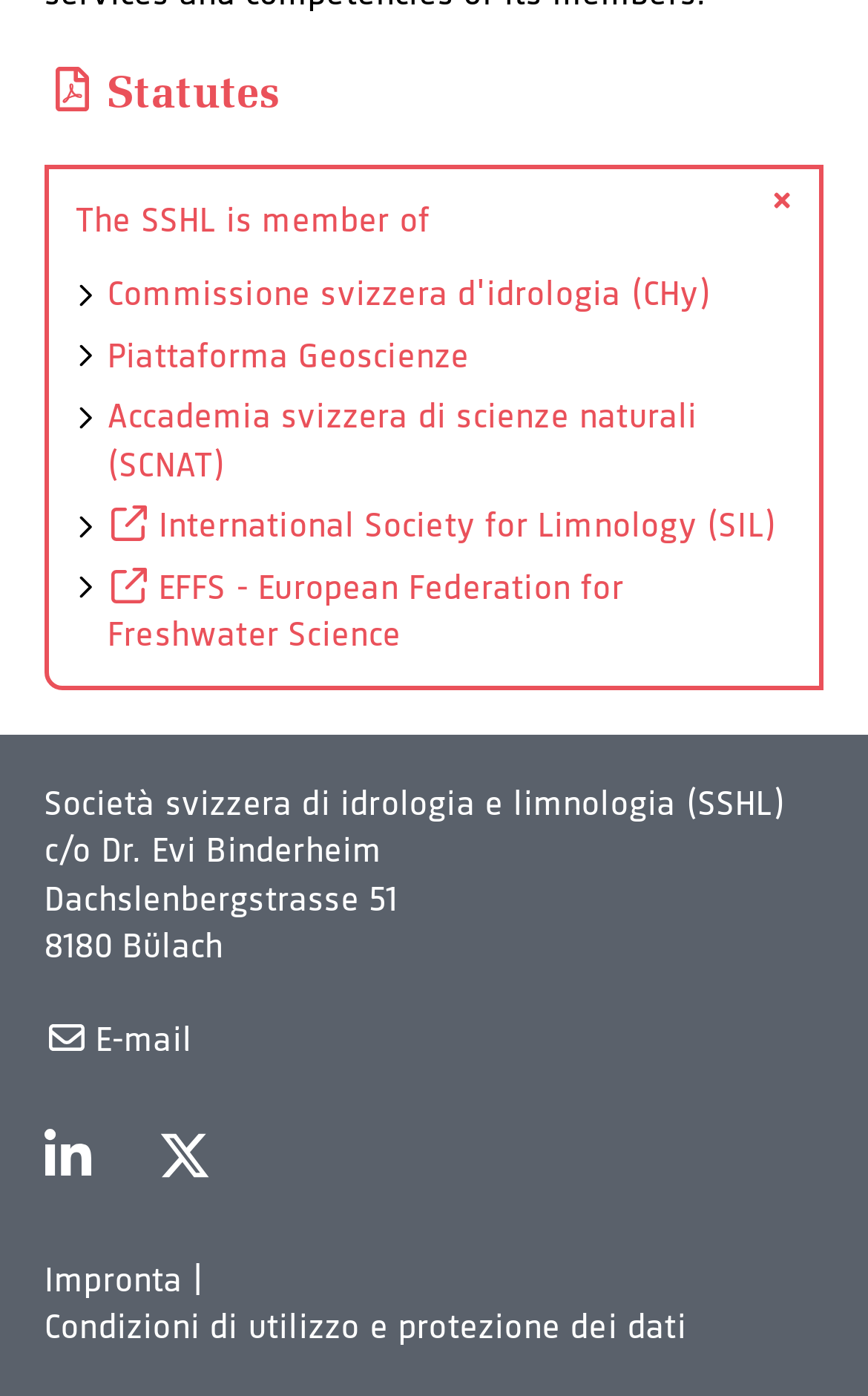Please find the bounding box coordinates for the clickable element needed to perform this instruction: "Check the LinkedIn page".

[0.051, 0.817, 0.105, 0.849]